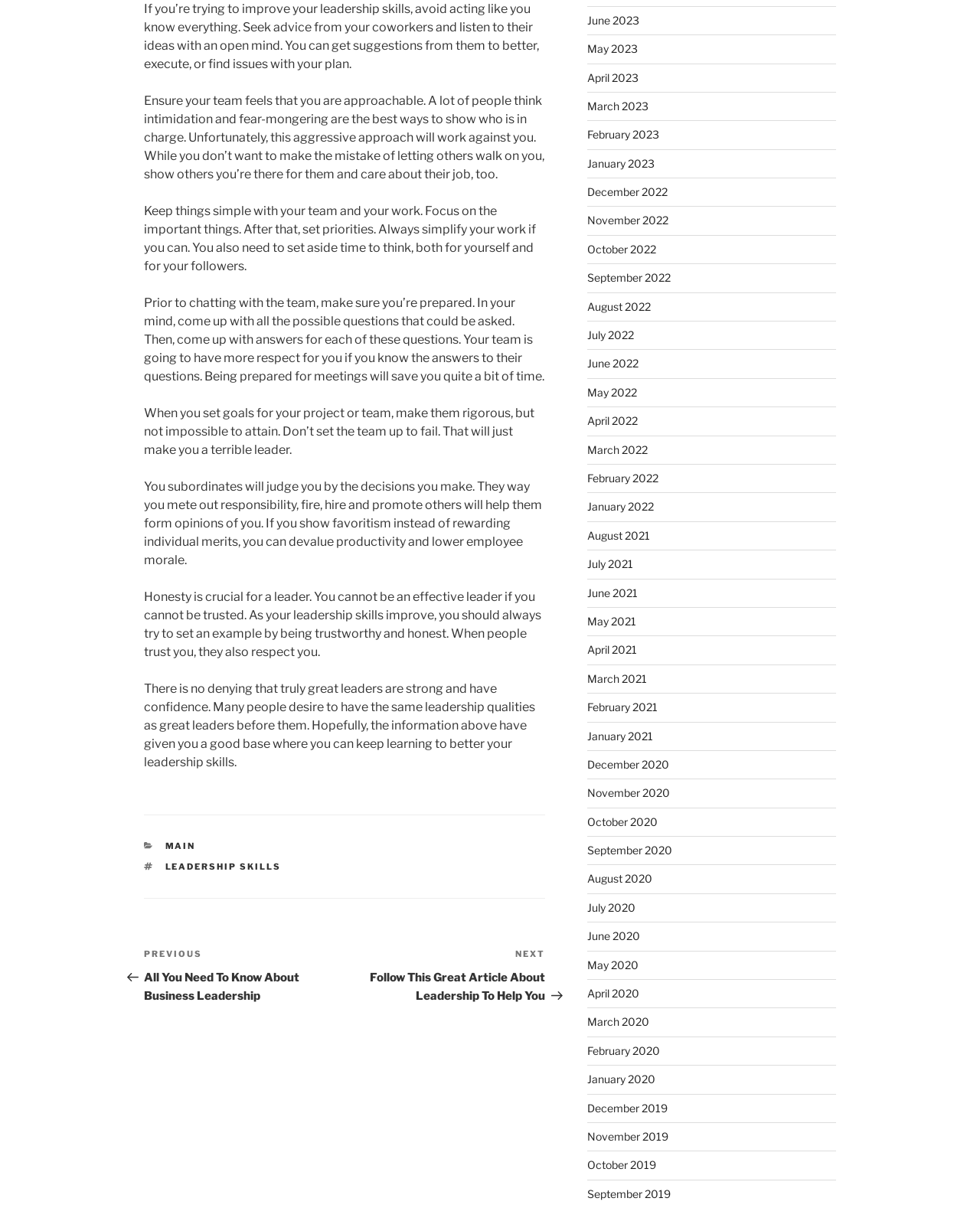Please specify the coordinates of the bounding box for the element that should be clicked to carry out this instruction: "Read more about Dataiku's Series F funding". The coordinates must be four float numbers between 0 and 1, formatted as [left, top, right, bottom].

None